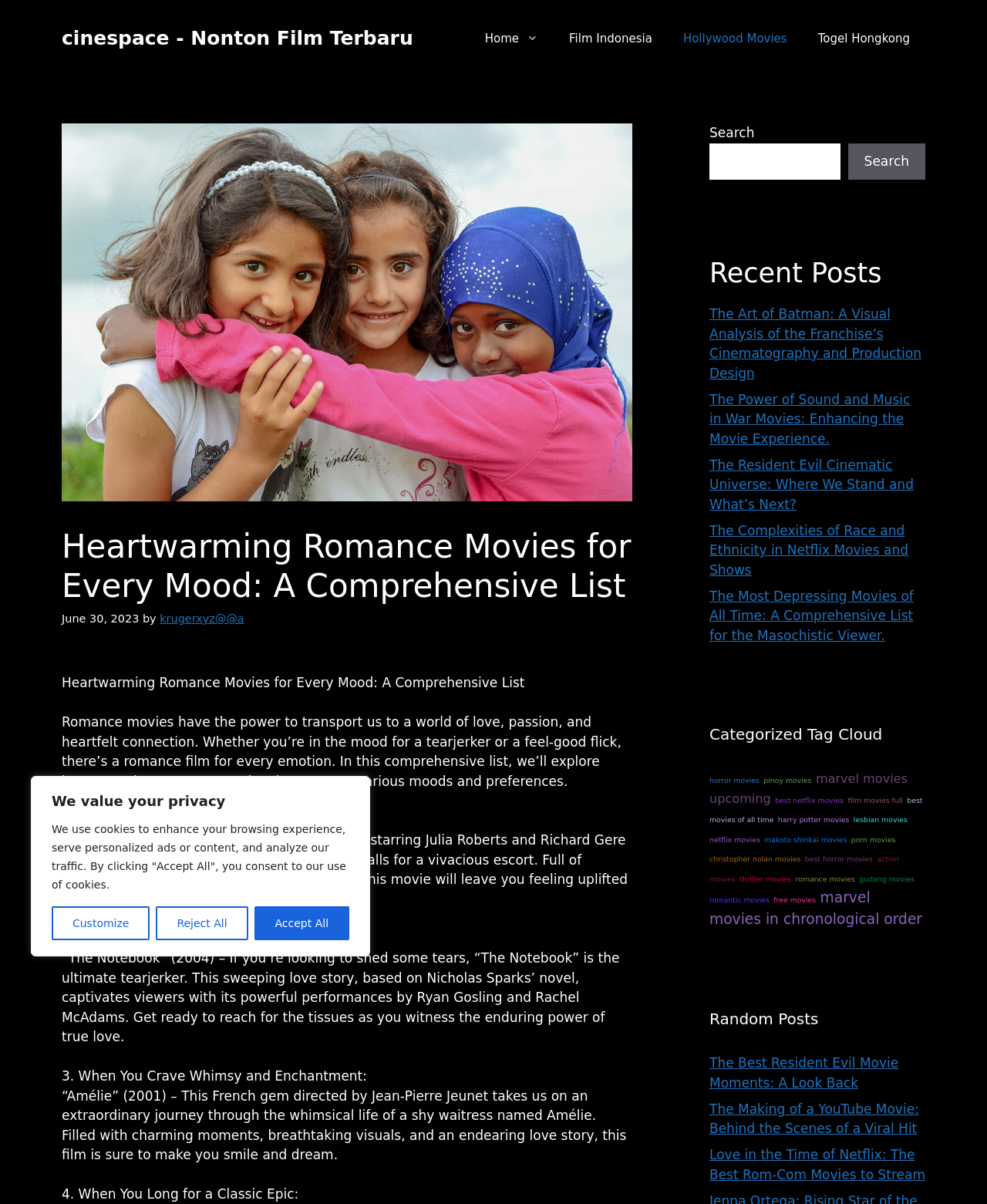Generate an in-depth caption that captures all aspects of the webpage.

This webpage is a comprehensive list of heartwarming romance movies for every mood. At the top, there is a banner with the site's name, "cinespace - Nonton Film Terbaru", and a navigation menu with links to "Home", "Film Indonesia", "Hollywood Movies", and "Togel Hongkong". Below the banner, there is a heading that reads "Heartwarming Romance Movies for Every Mood: A Comprehensive List" followed by a brief introduction to the list.

The main content of the page is divided into sections, each with a heading that describes the type of romance movie. The sections include "When You Want to Laugh and Love", "When You Need a Good Cry", "When You Crave Whimsy and Enchantment", and "When You Long for a Classic Epic". Each section has a brief description and a list of movie recommendations with a short summary of each film.

On the right side of the page, there are three complementary sections. The first section has a search bar with a button to search the site. The second section has a heading "Recent Posts" with links to several articles about movies and filmmaking. The third section has a heading "Categorized Tag Cloud" with links to various movie categories, such as horror movies, Marvel movies, and romantic movies.

At the bottom of the page, there is a section with a heading "Random Posts" that lists several more articles about movies and filmmaking. Overall, the page is a comprehensive resource for romance movie fans, with a wide range of recommendations and articles about movies.